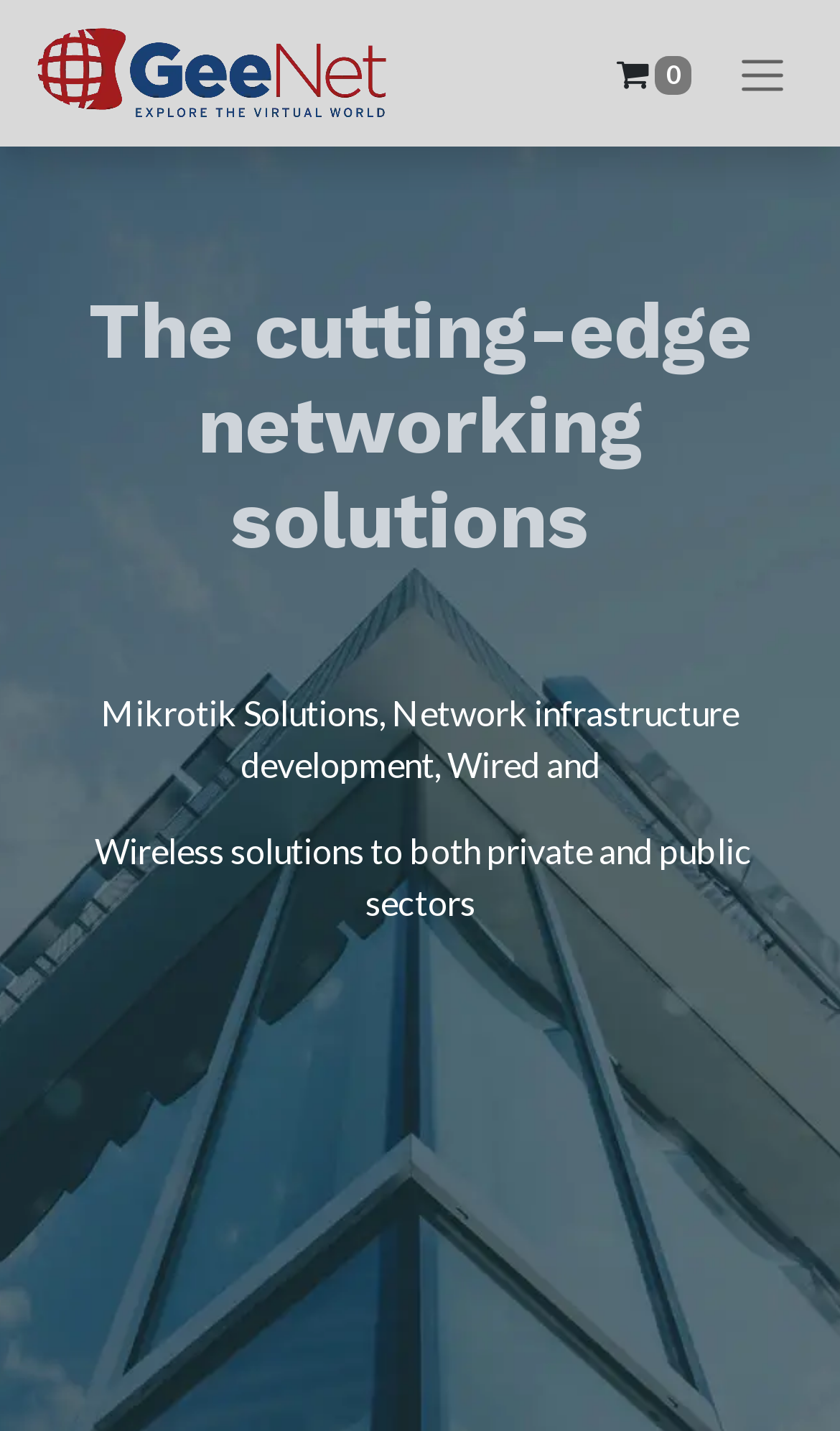What is the company name?
Kindly give a detailed and elaborate answer to the question.

I found the company name by looking at the logo image description, which says 'Logo of GeeNet (Pvt) Ltd'. This suggests that the company name is GeeNet (Pvt) Ltd.